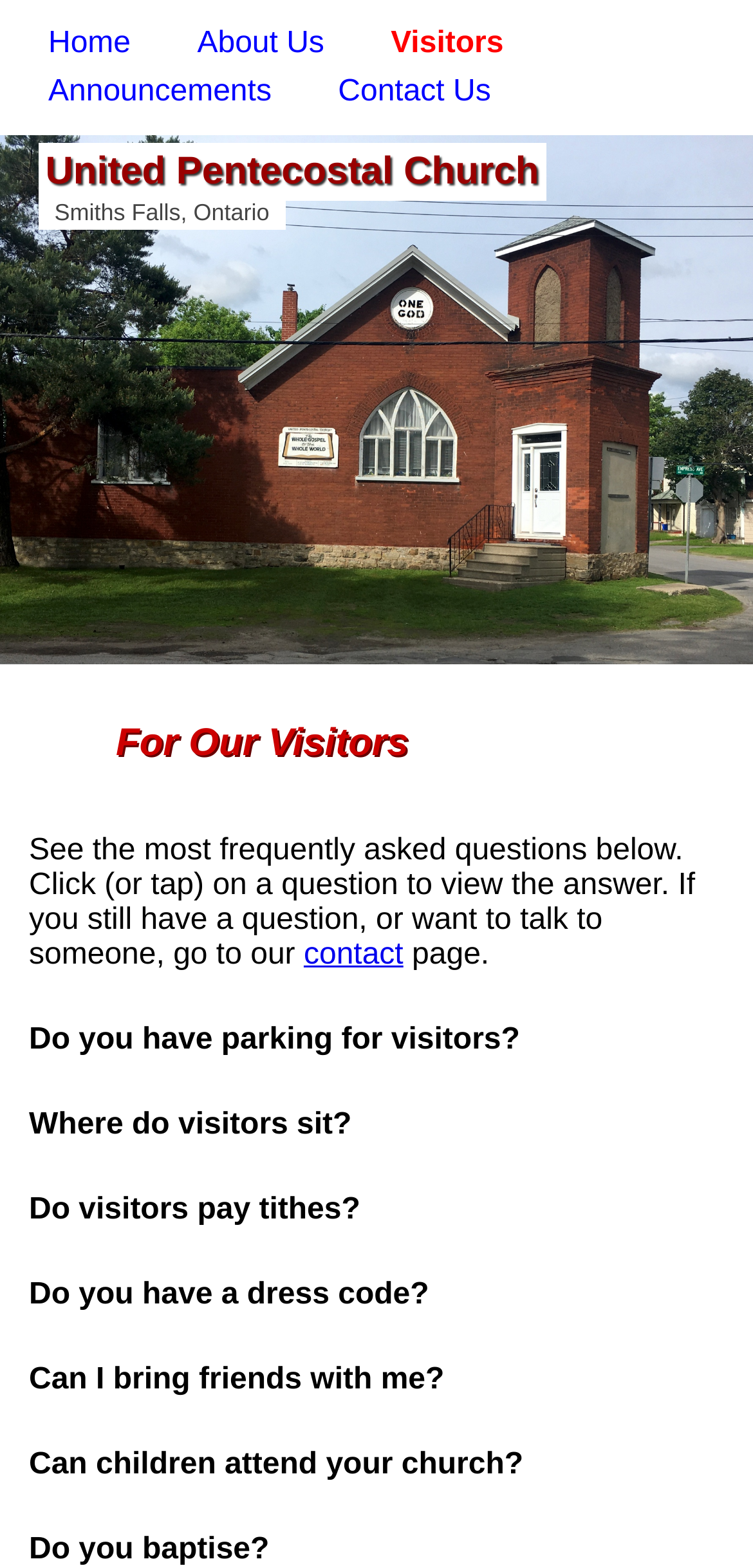What is the first FAQ listed for visitors?
Give a detailed explanation using the information visible in the image.

I looked at the first StaticText element that contains a question, which is 'Do you have parking for visitors?'. This is the first FAQ listed for visitors.